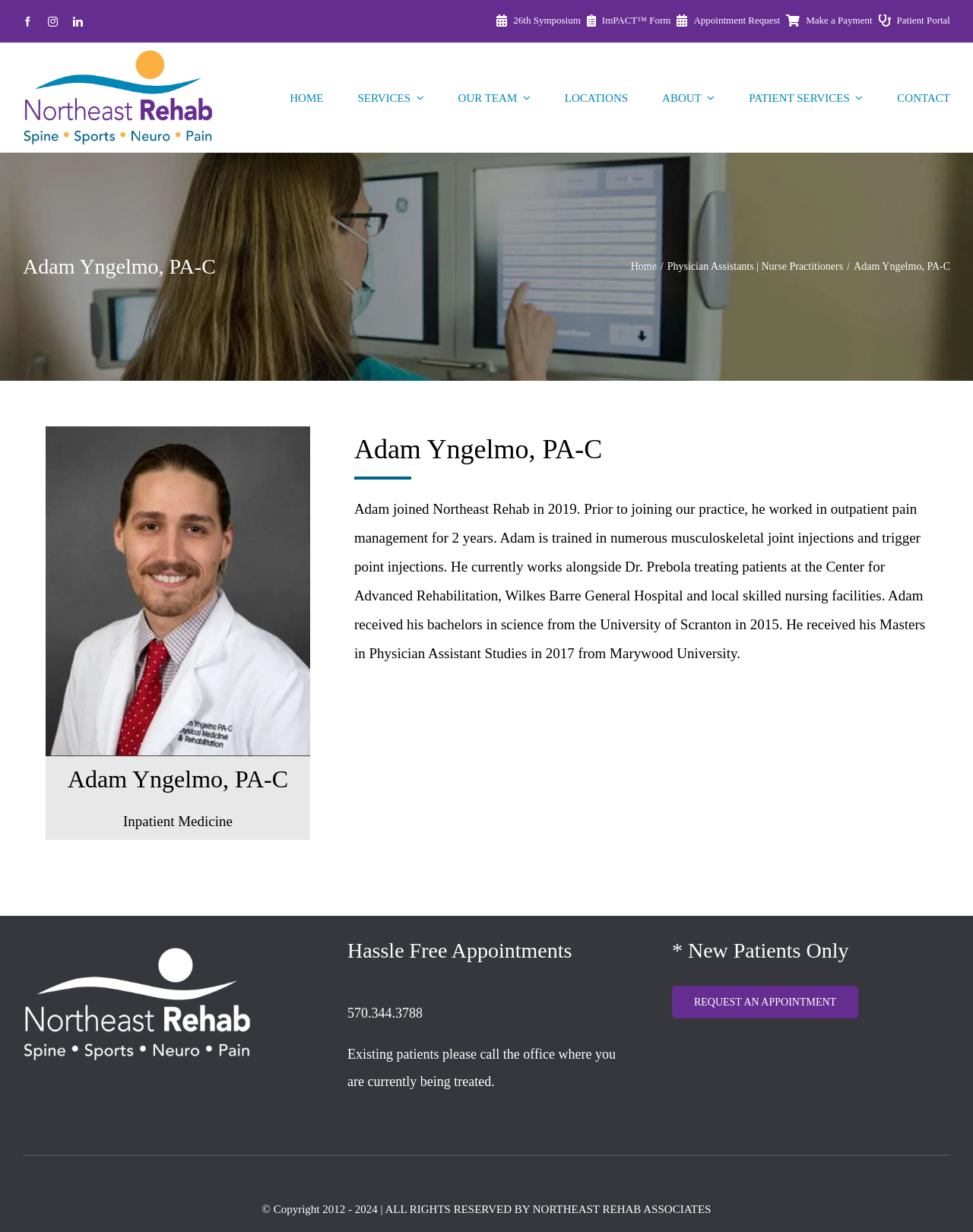What can be requested through the link at the bottom of the page?
Look at the image and provide a short answer using one word or a phrase.

Appointment